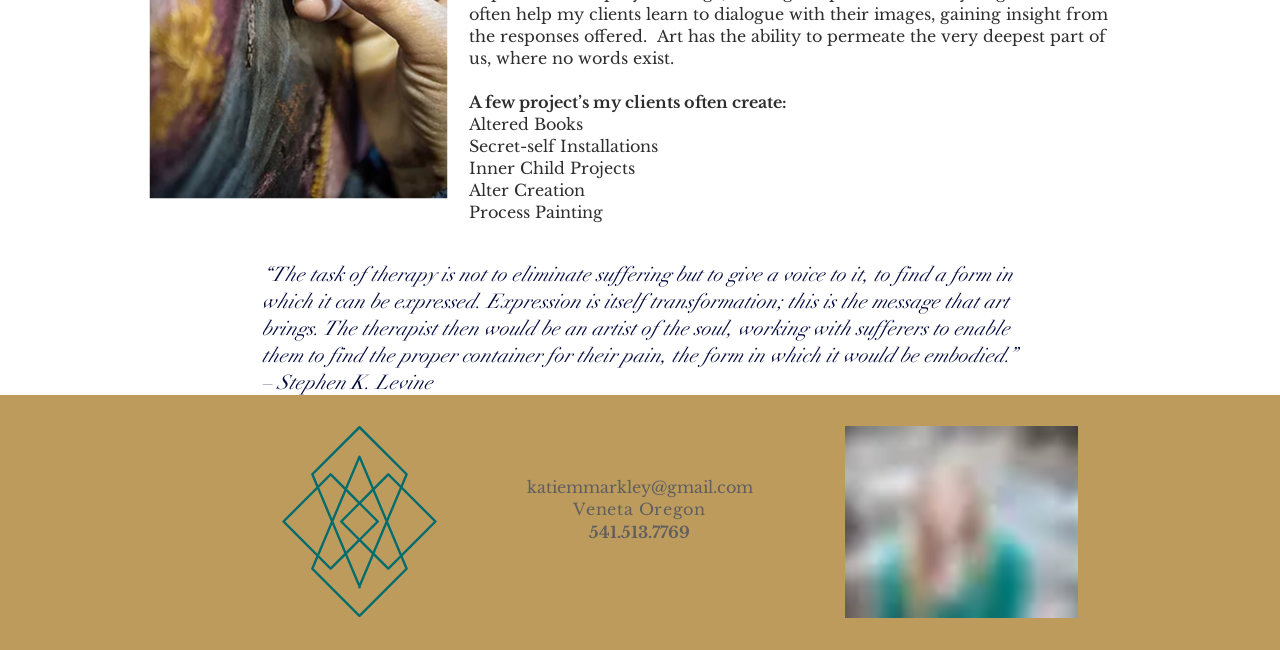Answer briefly with one word or phrase:
What is the artist's phone number?

541.513.7769